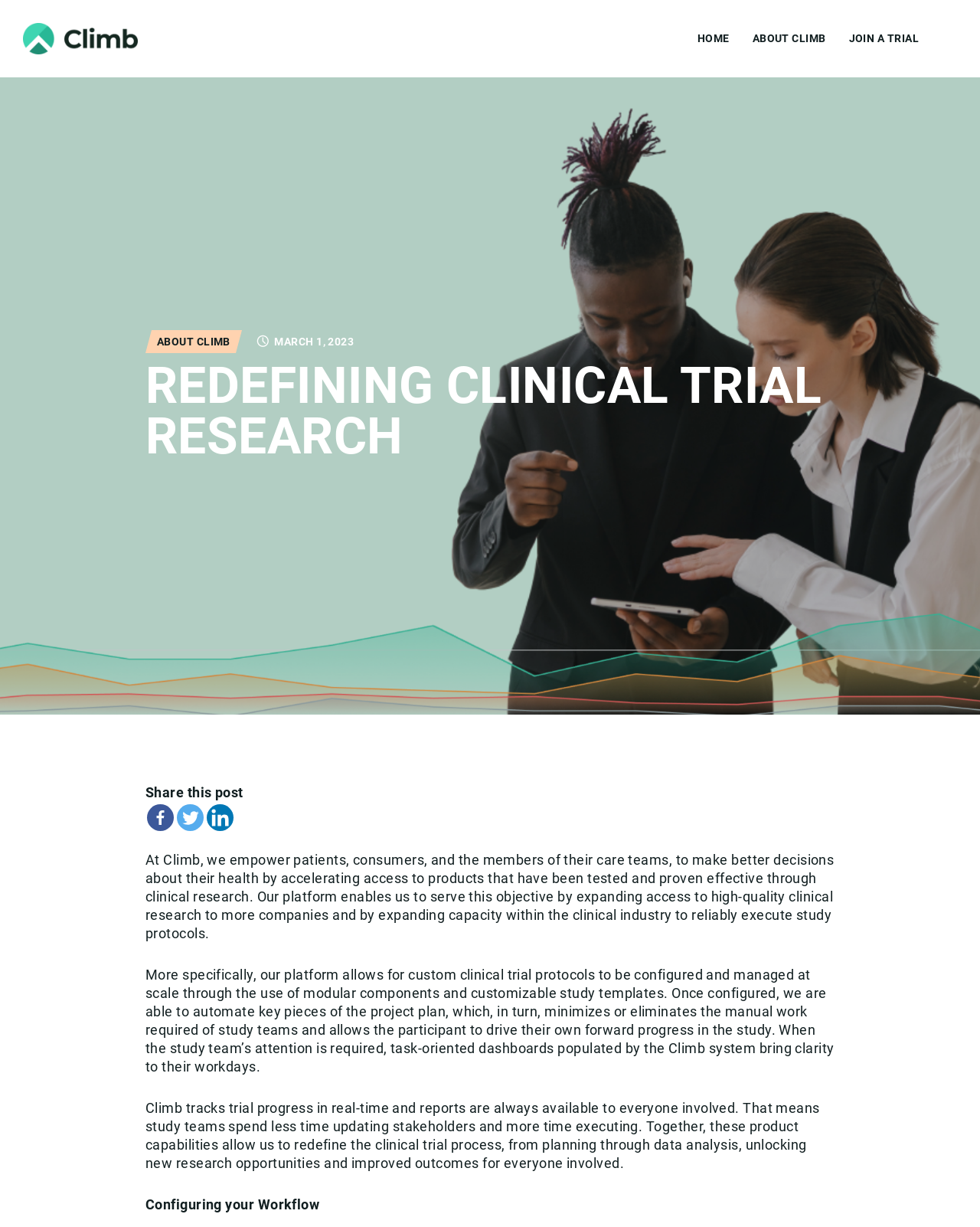Please find the bounding box coordinates of the section that needs to be clicked to achieve this instruction: "Click the Climb Blog logo".

[0.023, 0.019, 0.141, 0.044]